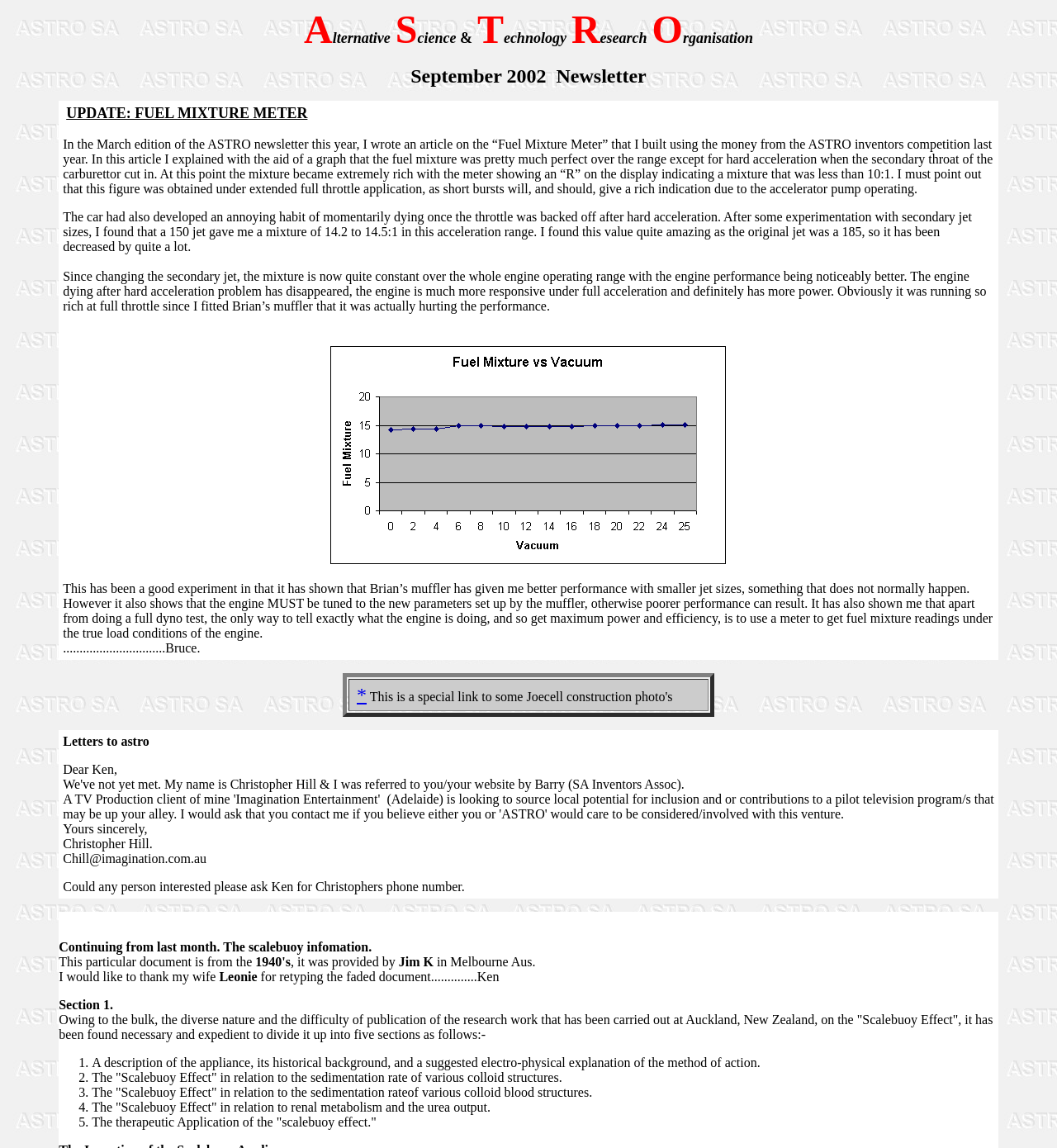What is the topic of the newsletter in September 2002?
Based on the image, give a one-word or short phrase answer.

Fuel Mixture Meter